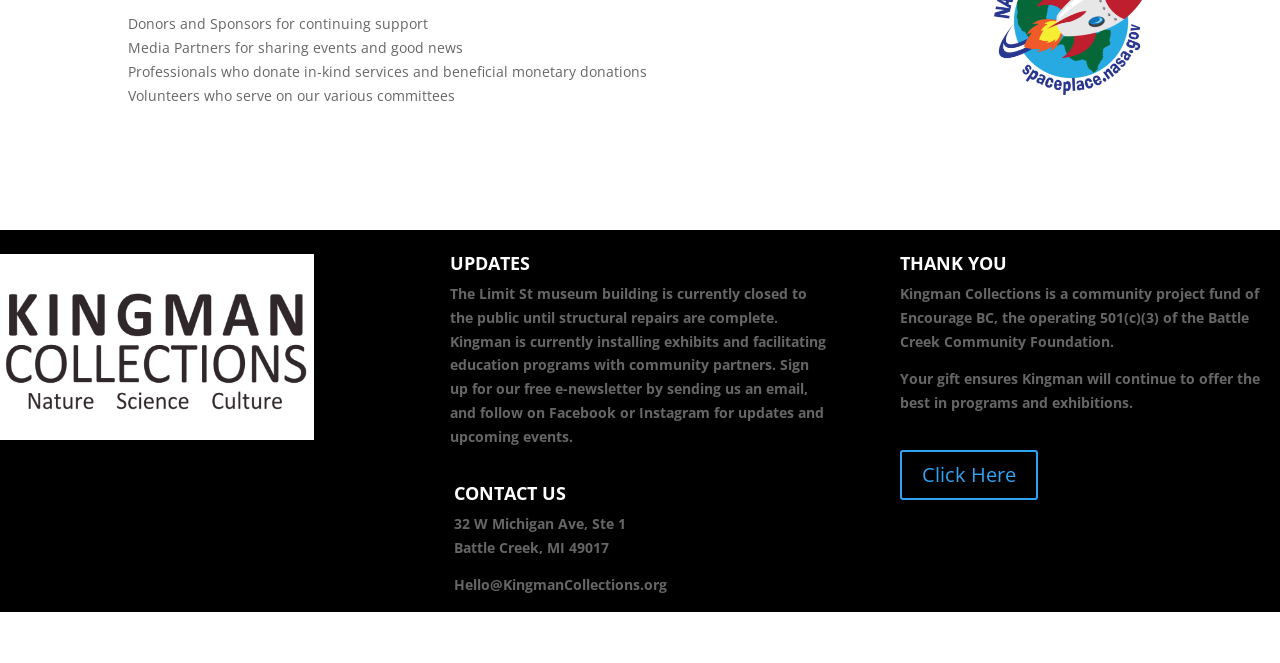Using the element description: "Click Here", determine the bounding box coordinates for the specified UI element. The coordinates should be four float numbers between 0 and 1, [left, top, right, bottom].

[0.703, 0.679, 0.811, 0.755]